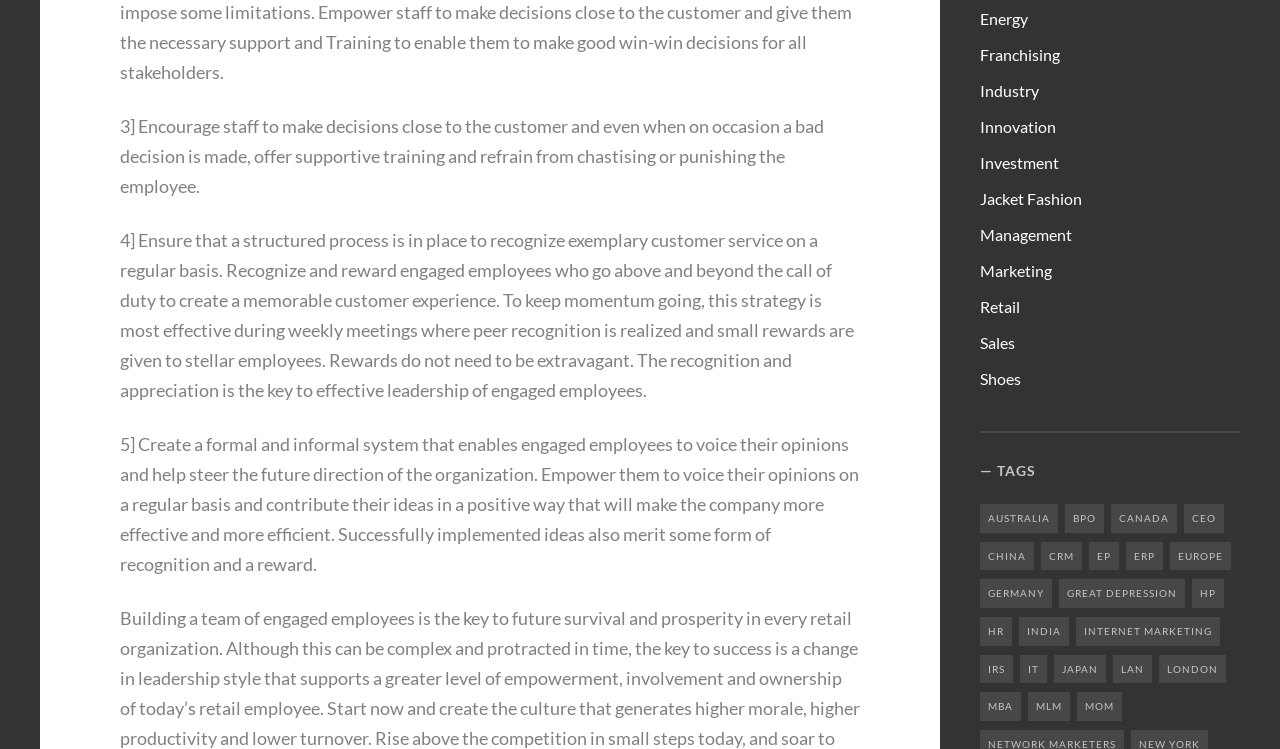Find the bounding box coordinates of the clickable area that will achieve the following instruction: "Click on the 'CEO' link".

[0.925, 0.673, 0.956, 0.711]